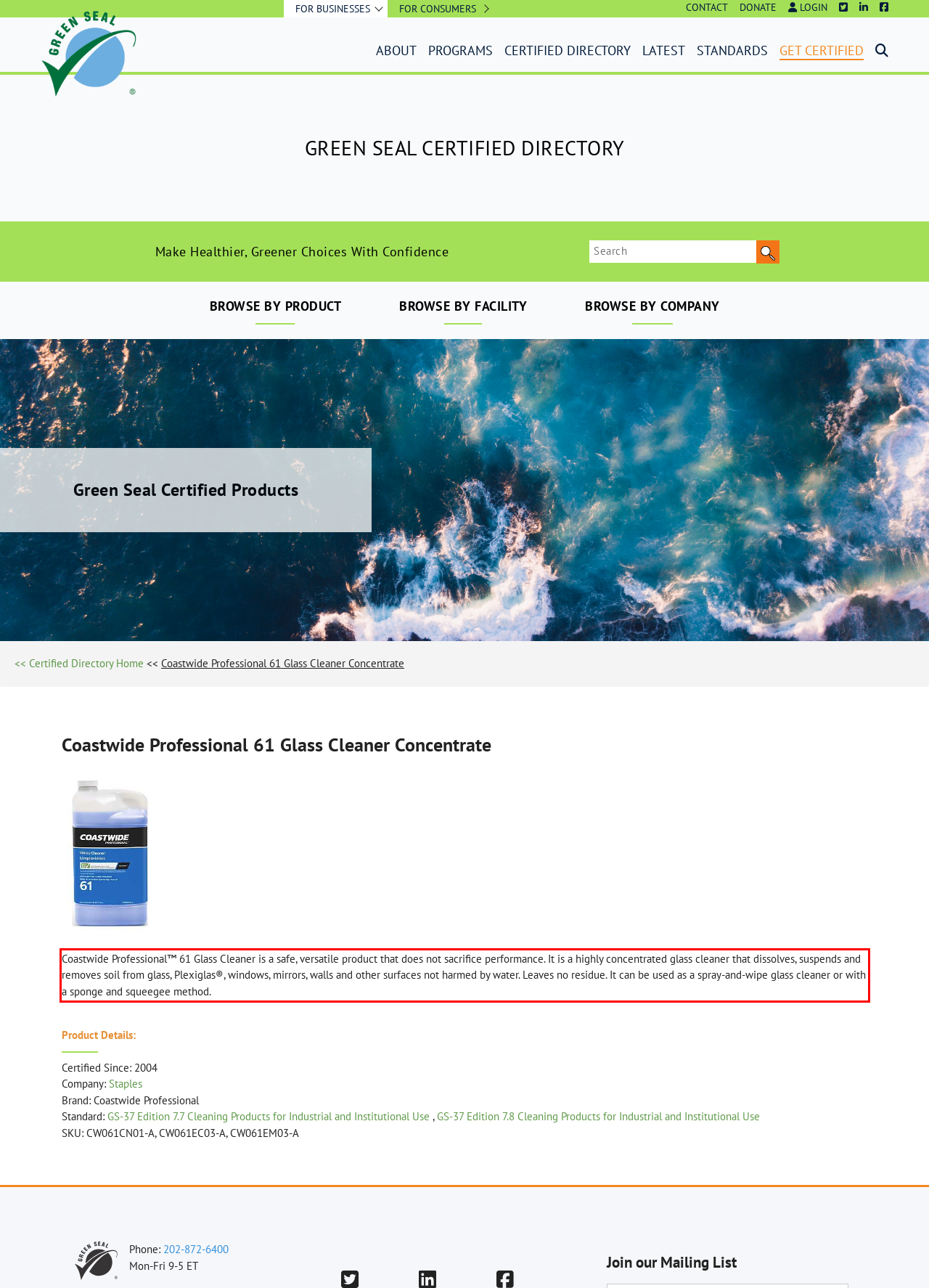Please examine the webpage screenshot containing a red bounding box and use OCR to recognize and output the text inside the red bounding box.

Coastwide Professional™ 61 Glass Cleaner is a safe, versatile product that does not sacrifice performance. It is a highly concentrated glass cleaner that dissolves, suspends and removes soil from glass, Plexiglas®, windows, mirrors, walls and other surfaces not harmed by water. Leaves no residue. It can be used as a spray-and-wipe glass cleaner or with a sponge and squeegee method.